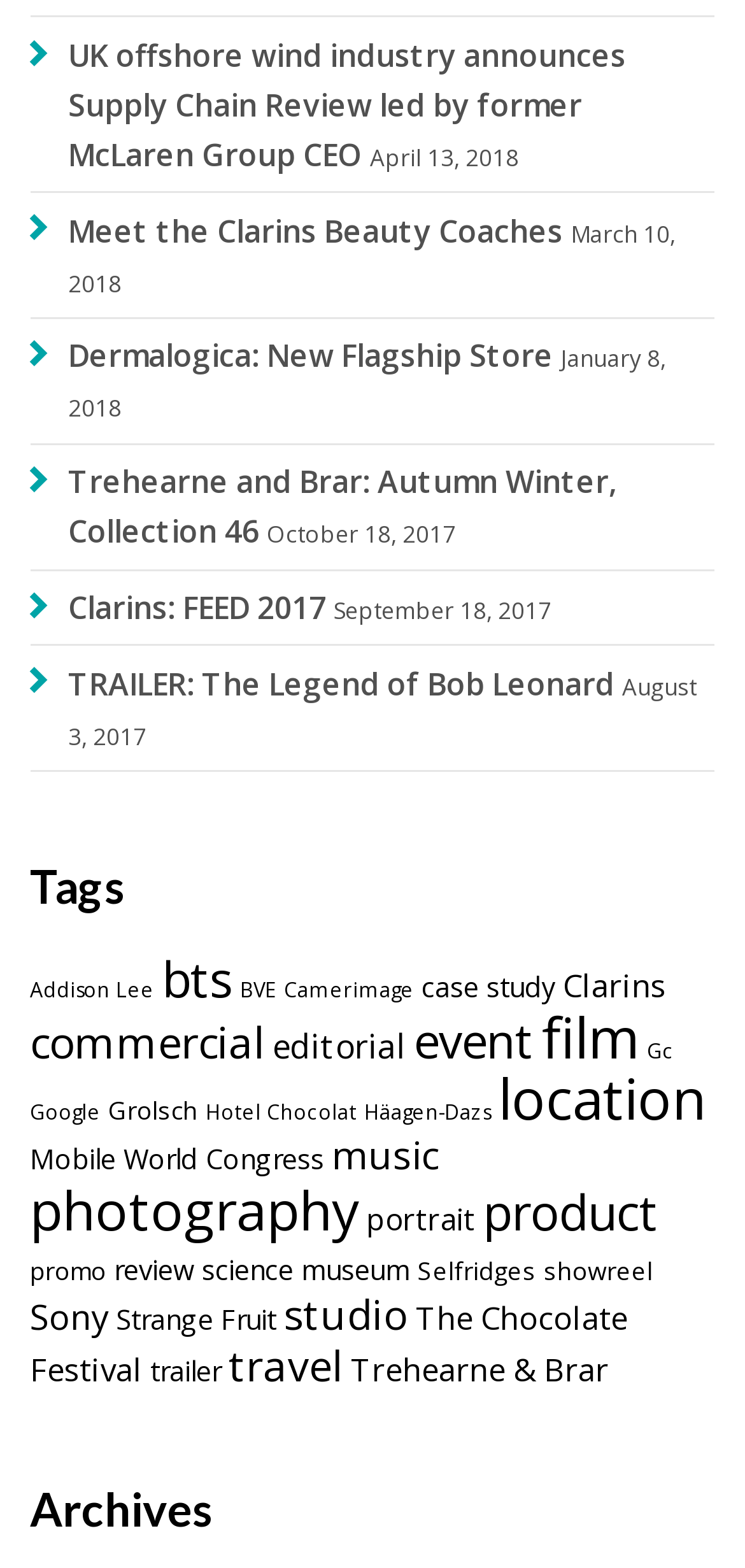How many tags are available on this webpage?
Give a comprehensive and detailed explanation for the question.

I counted the number of links under the 'Tags' heading, and there are 24 links, each representing a tag.